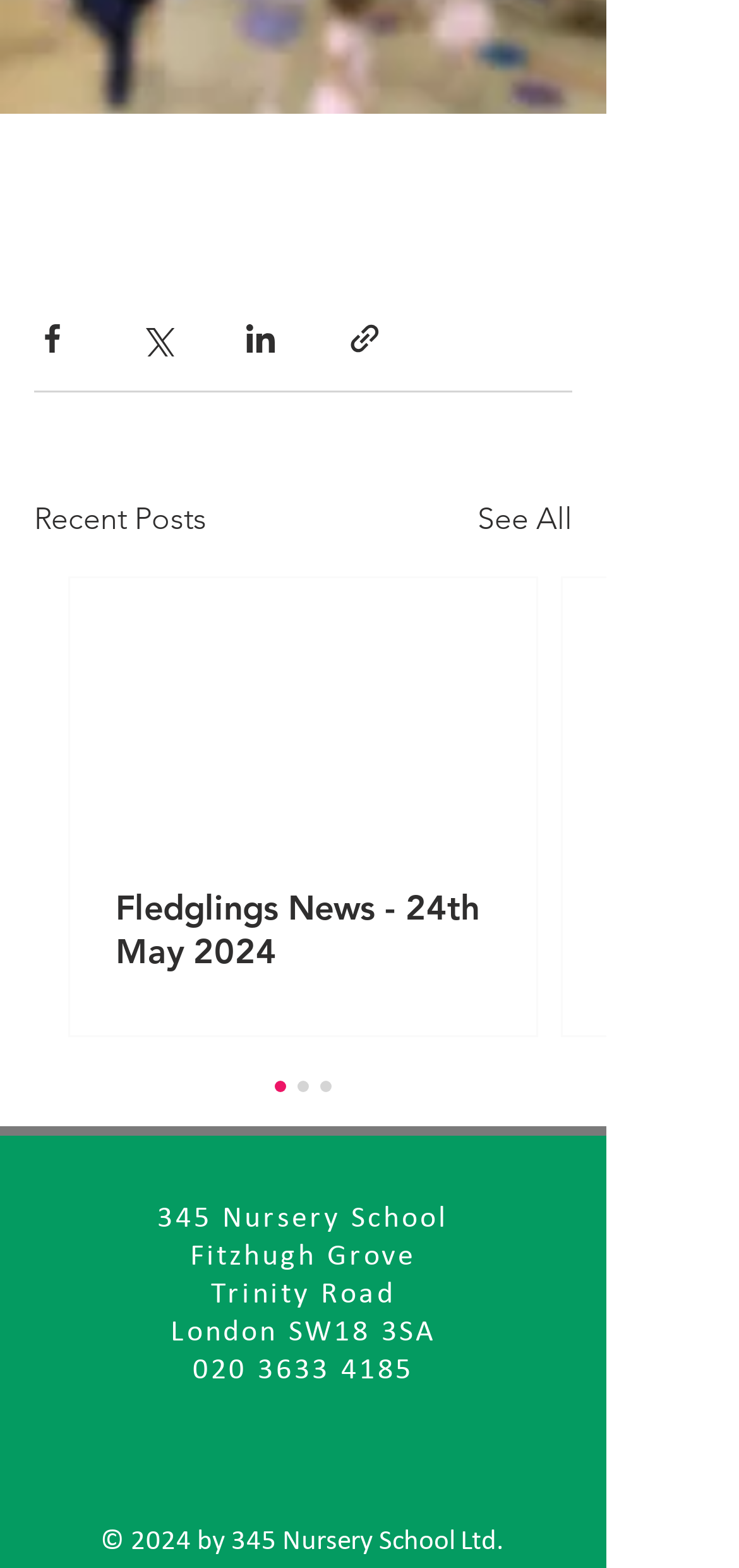Locate the bounding box coordinates of the region to be clicked to comply with the following instruction: "Share via Facebook". The coordinates must be four float numbers between 0 and 1, in the form [left, top, right, bottom].

[0.046, 0.204, 0.095, 0.227]